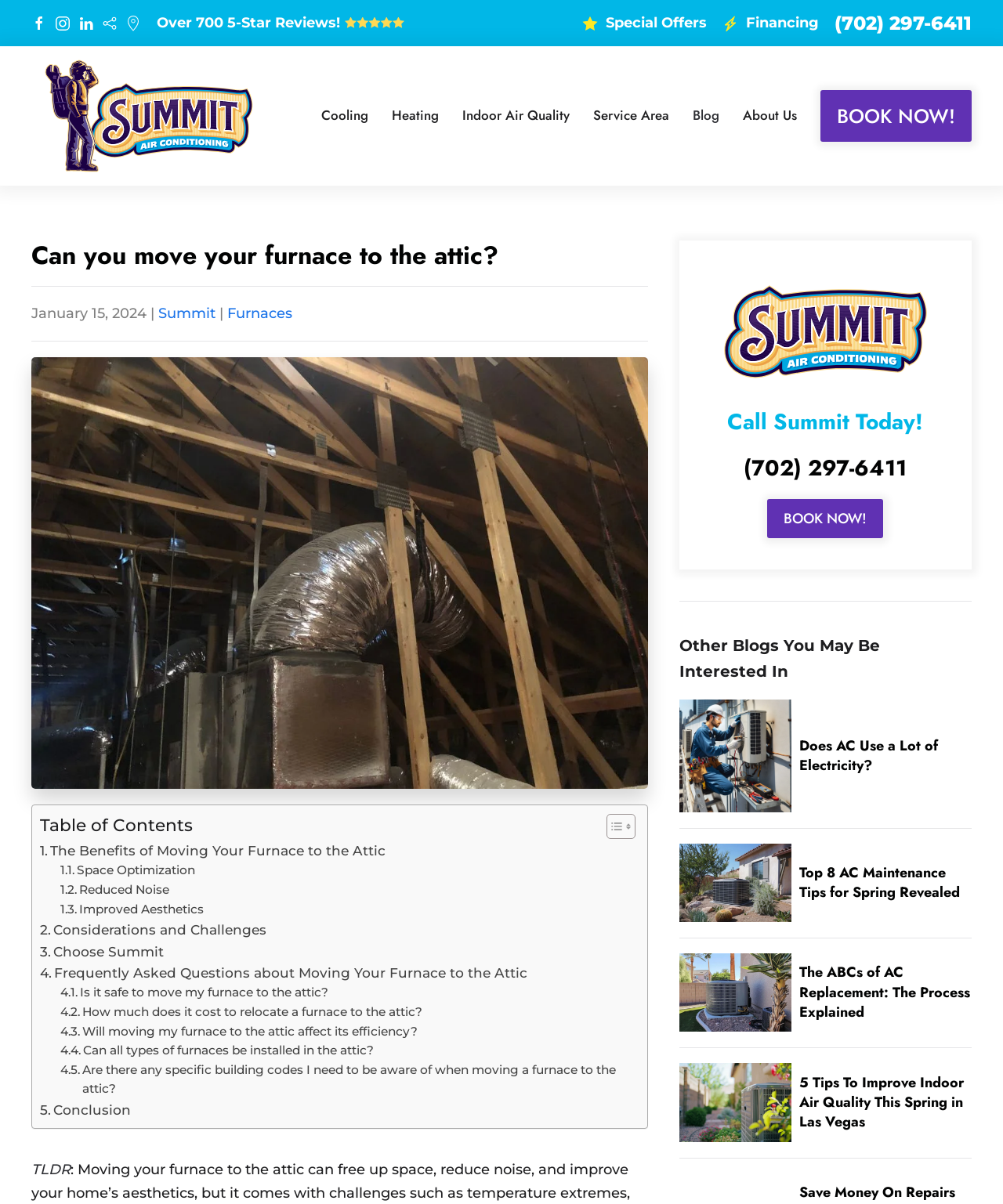Specify the bounding box coordinates for the region that must be clicked to perform the given instruction: "Call Summit Air Conditioning".

[0.832, 0.01, 0.969, 0.029]